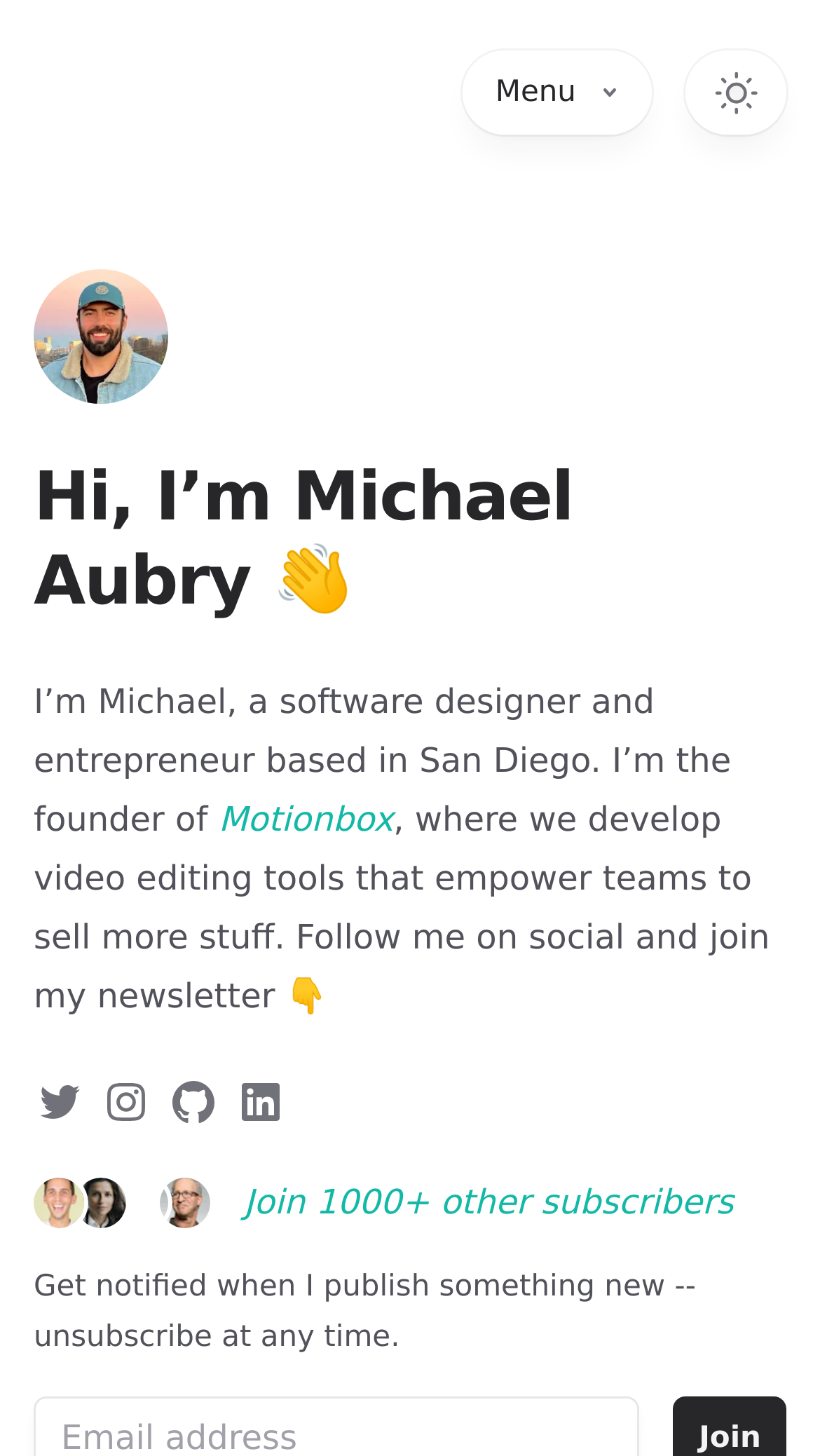Please specify the bounding box coordinates for the clickable region that will help you carry out the instruction: "Visit Motionbox".

[0.266, 0.549, 0.48, 0.576]